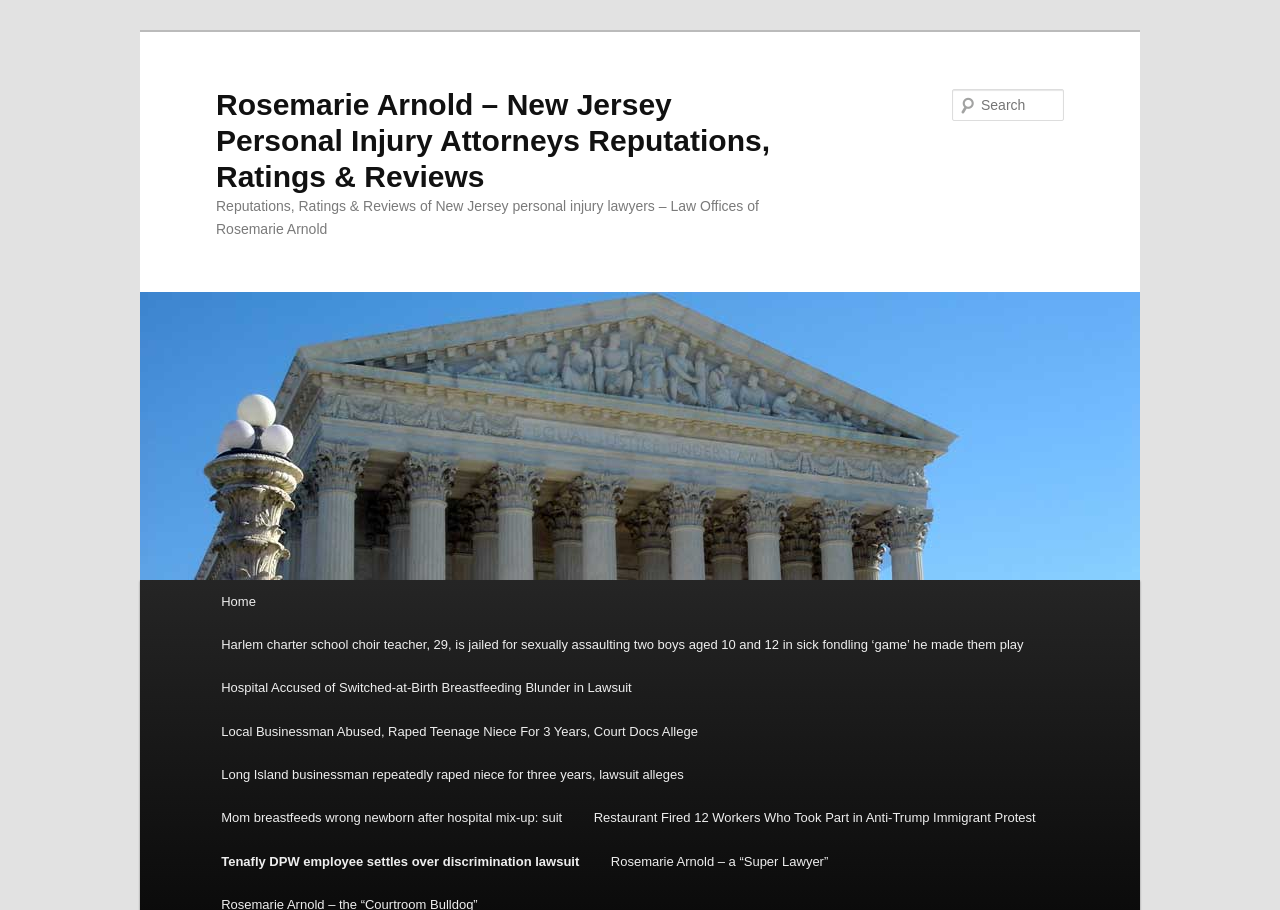Please provide the bounding box coordinates for the element that needs to be clicked to perform the following instruction: "Search for something". The coordinates should be given as four float numbers between 0 and 1, i.e., [left, top, right, bottom].

[0.744, 0.098, 0.831, 0.133]